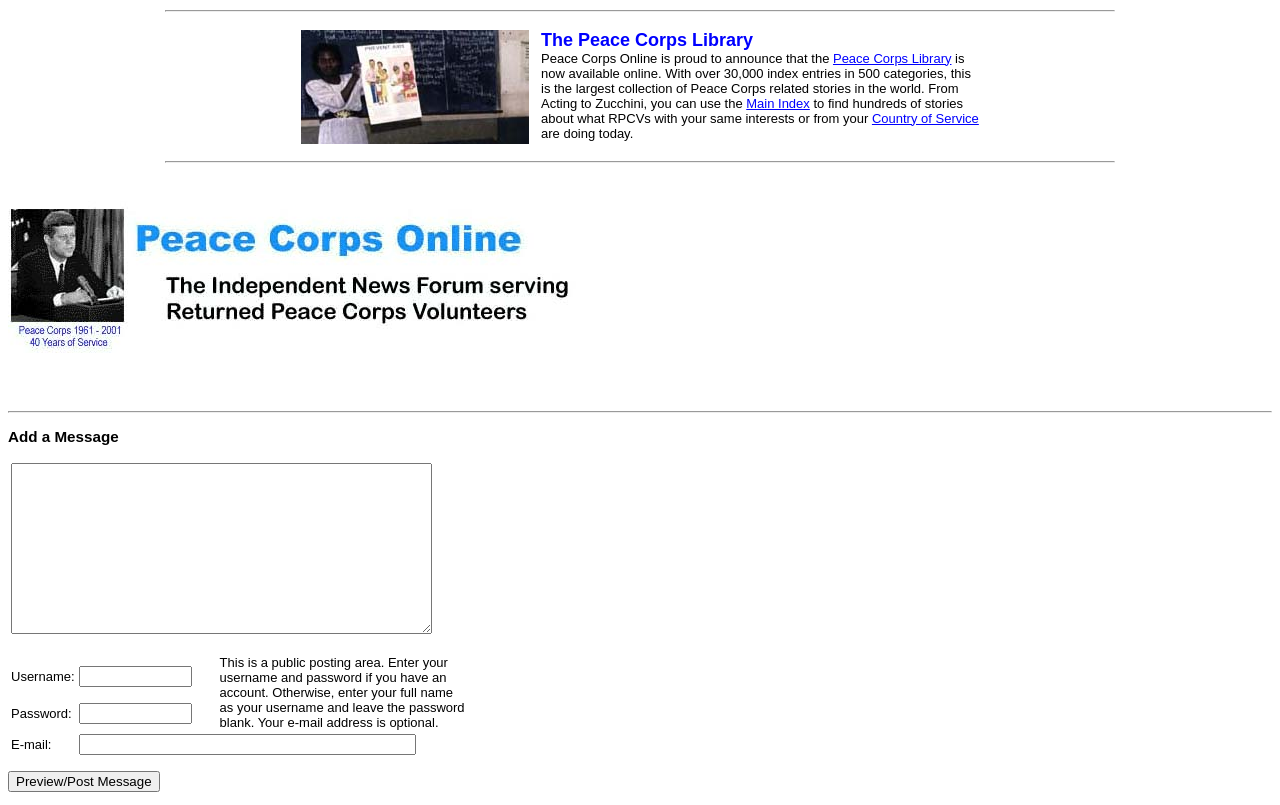Please specify the bounding box coordinates in the format (top-left x, top-left y, bottom-right x, bottom-right y), with all values as floating point numbers between 0 and 1. Identify the bounding box of the UI element described by: Lifestyle

None